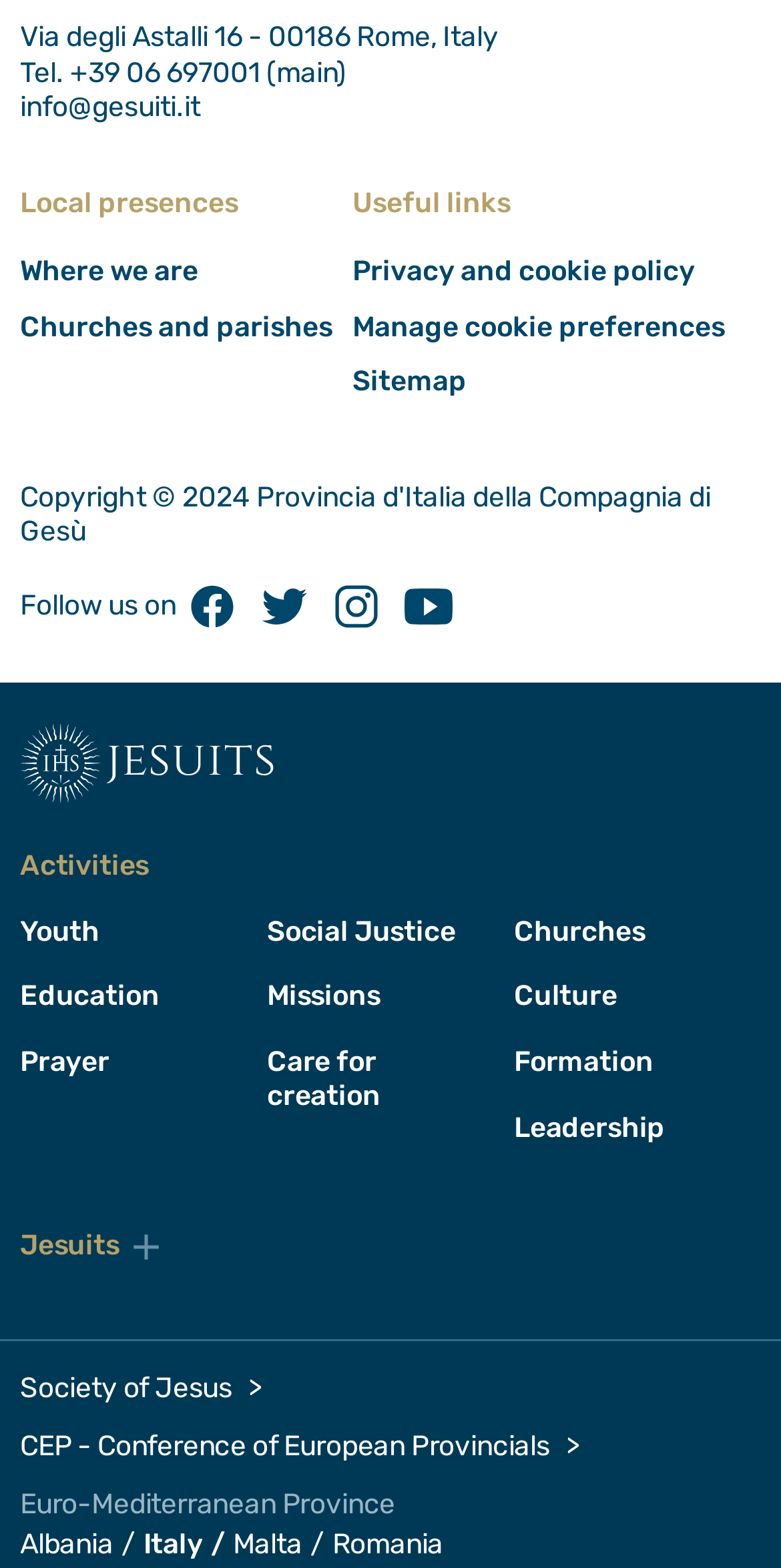Based on the image, please respond to the question with as much detail as possible:
What is the link to the Facebook page?

I found the link to the Facebook page by looking at the link element with the OCR text 'Facebook' and an image icon next to it, which is usually an indicator of a social media link.